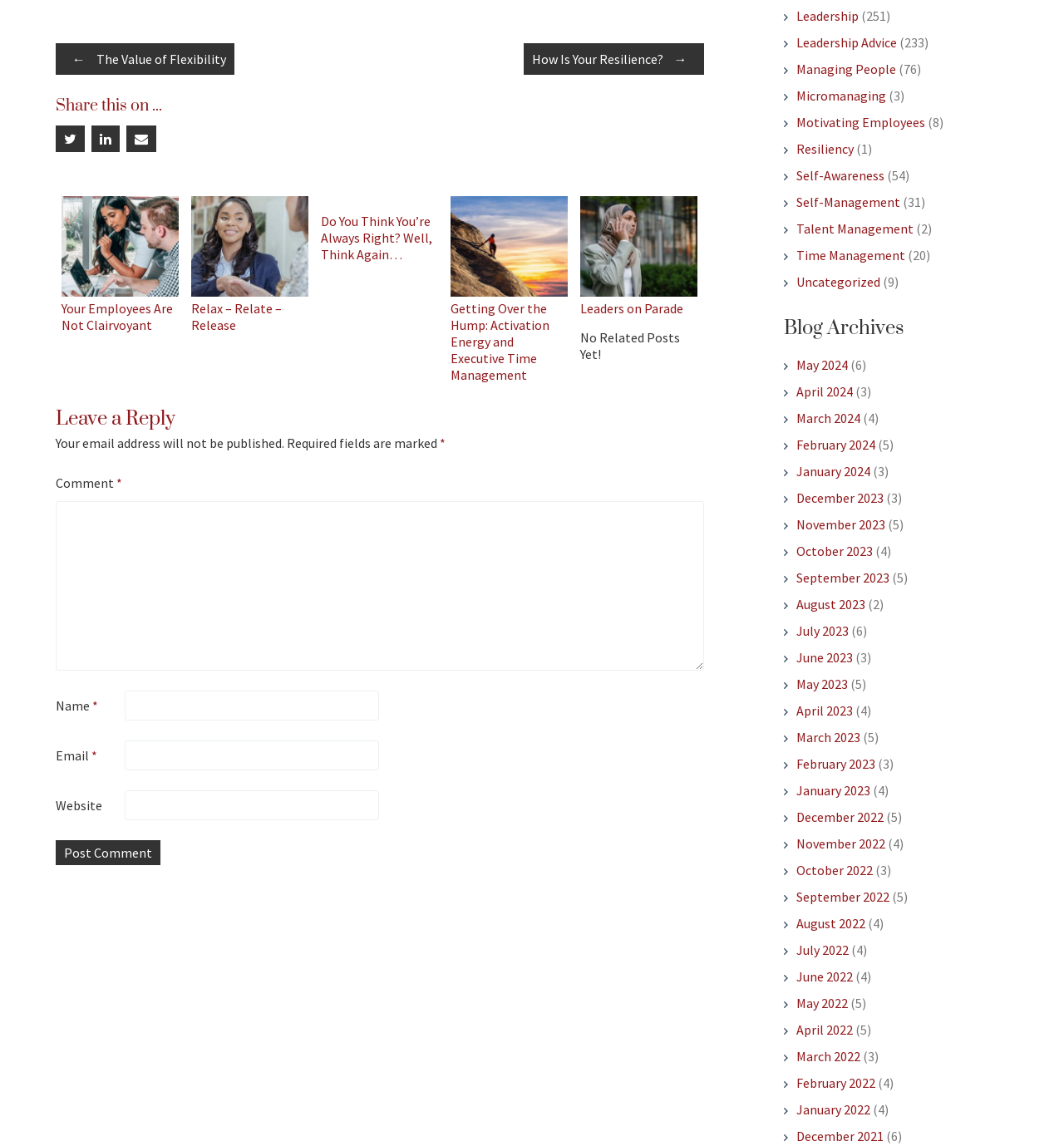Determine the bounding box coordinates of the region that needs to be clicked to achieve the task: "Enter your name in the 'Name' field".

[0.117, 0.603, 0.356, 0.629]